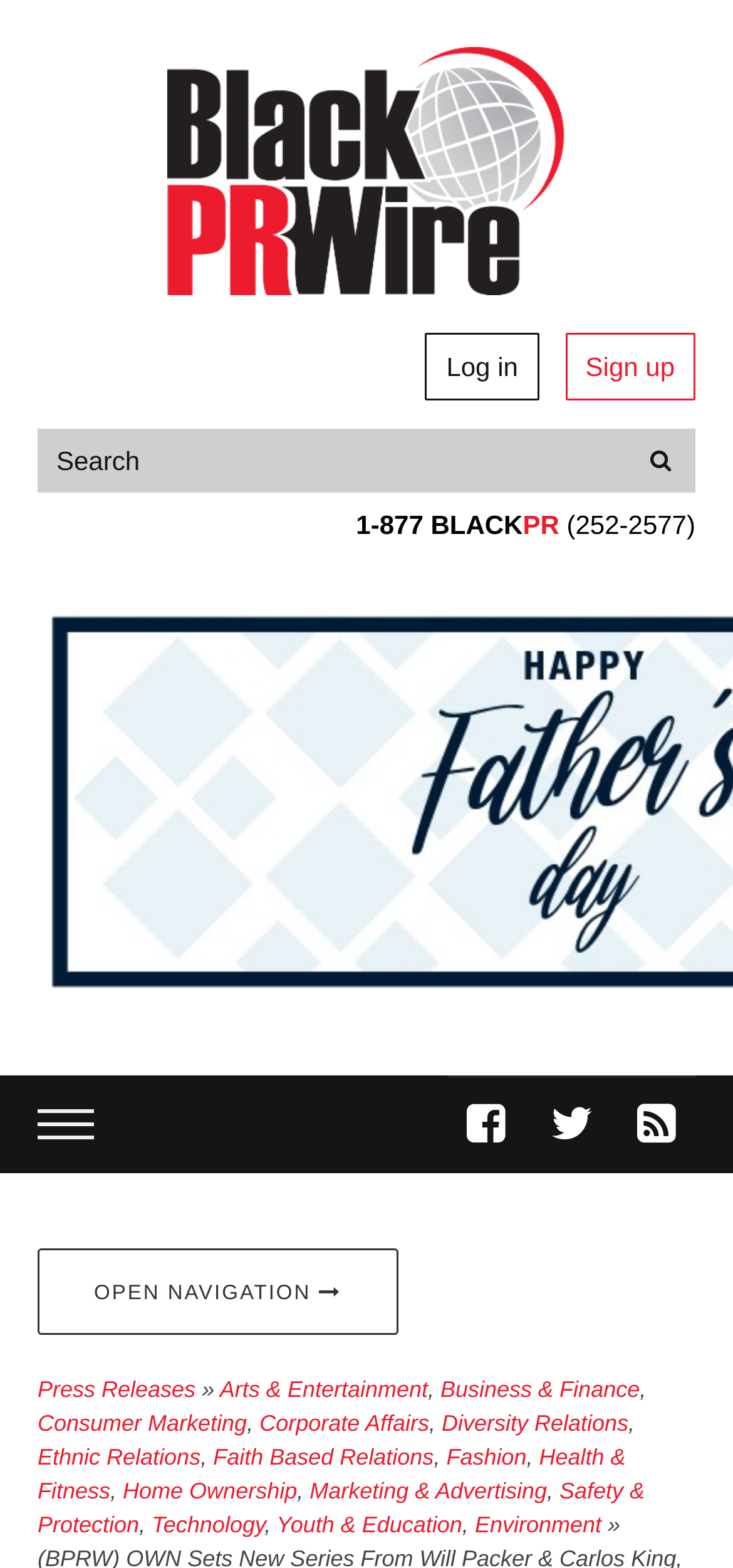Locate the bounding box coordinates of the clickable region necessary to complete the following instruction: "log in". Provide the coordinates in the format of four float numbers between 0 and 1, i.e., [left, top, right, bottom].

[0.581, 0.212, 0.735, 0.255]